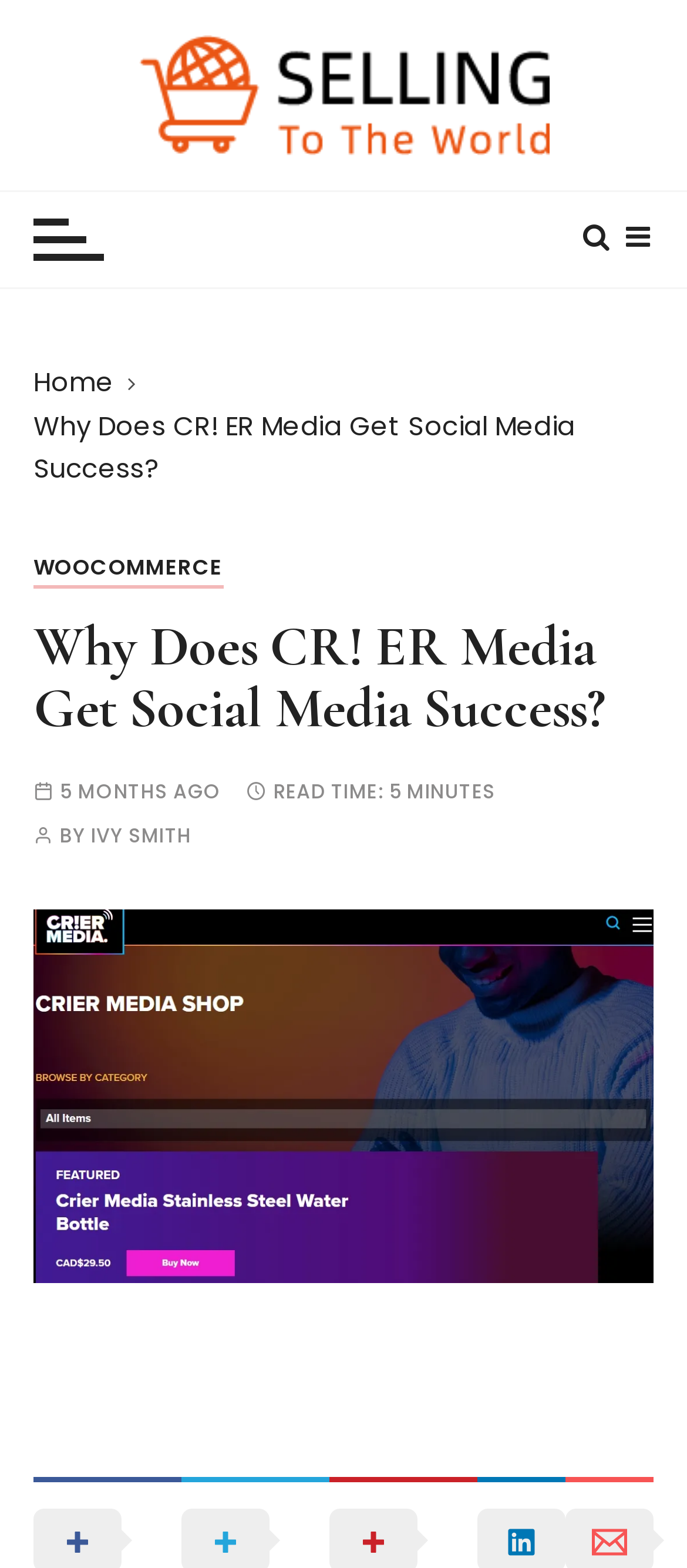Refer to the image and offer a detailed explanation in response to the question: Who is the author of the article?

The author's name is mentioned below the article title and read time indicator. It is a link element with the text 'IVY SMITH'.